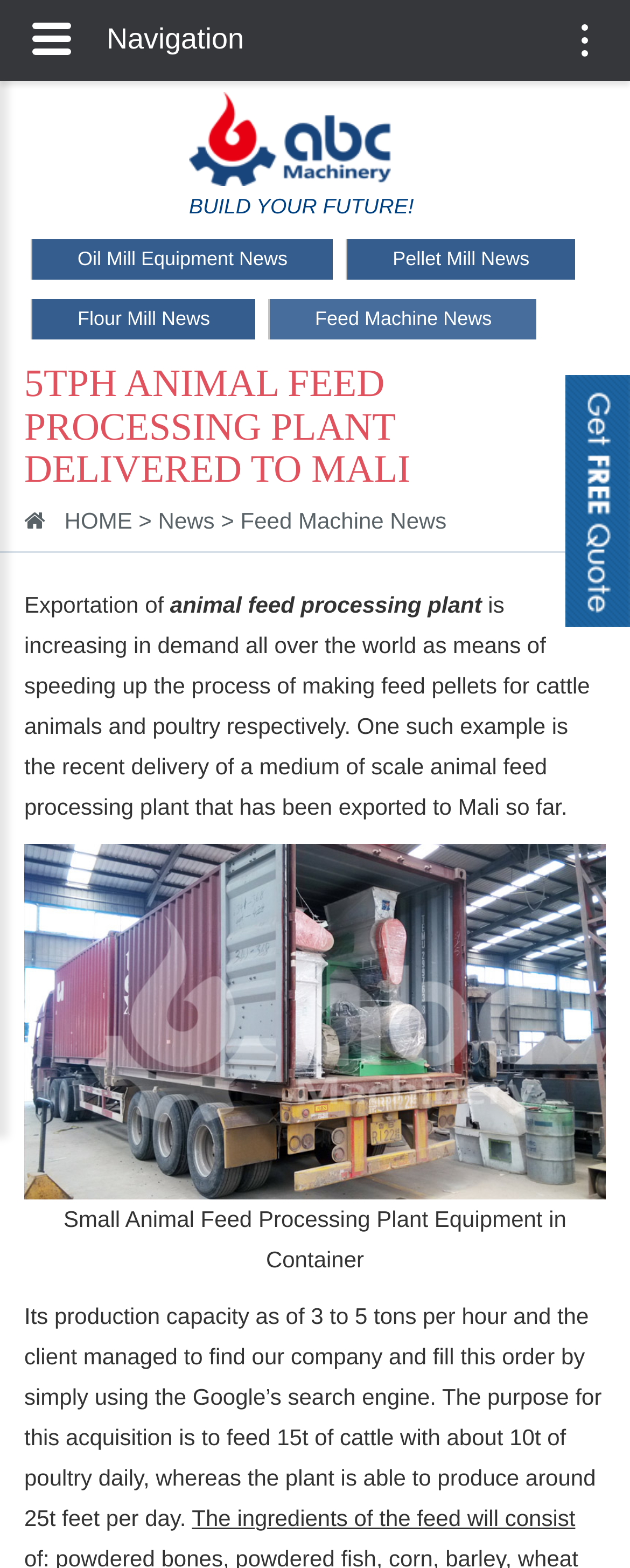What is the production capacity of the small animal feed processing plant?
Look at the image and respond with a one-word or short-phrase answer.

3 to 5 tons per hour